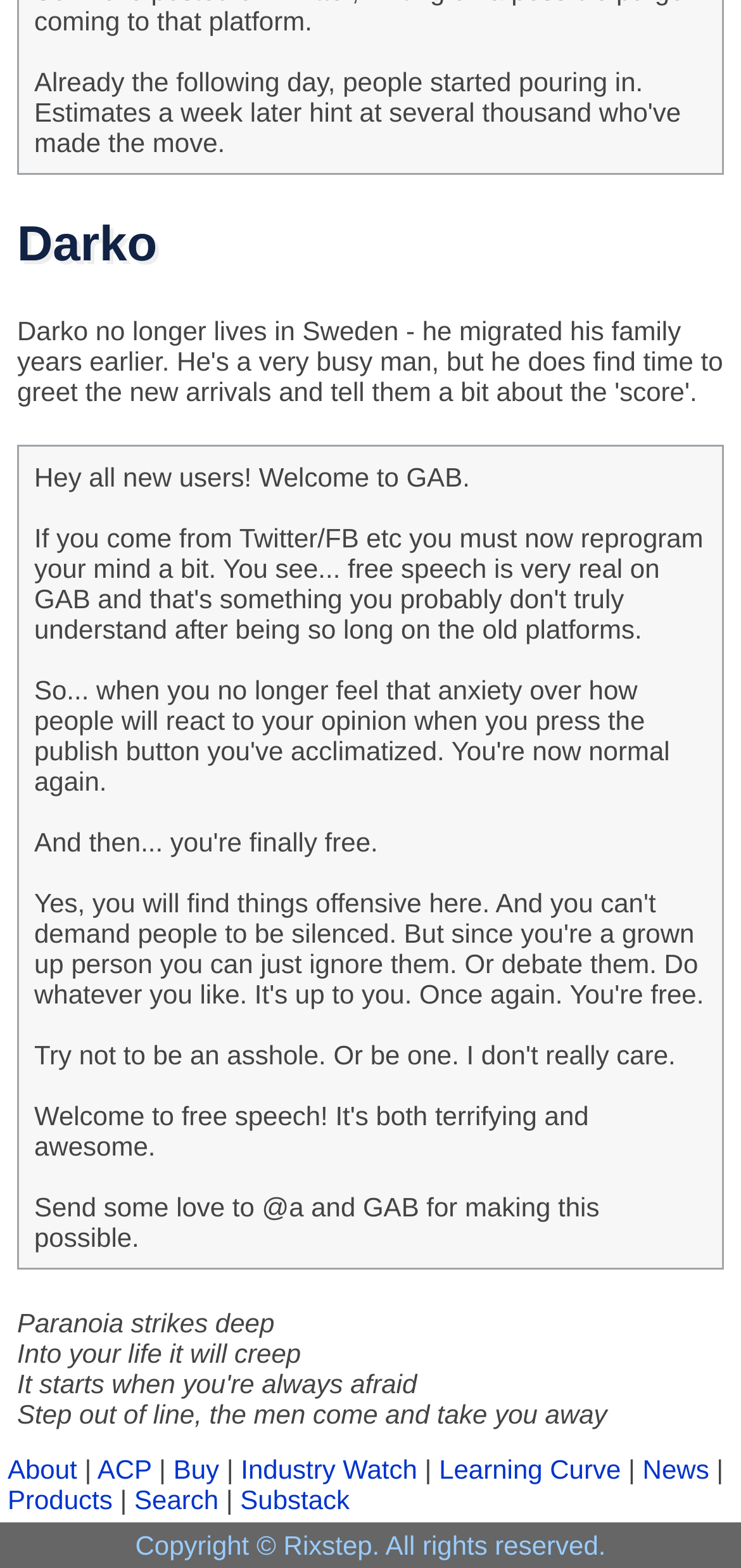Look at the image and write a detailed answer to the question: 
How many sections are there in the footer?

The answer can be found by identifying the two sections in the footer, one containing the links and the other containing the copyright information.